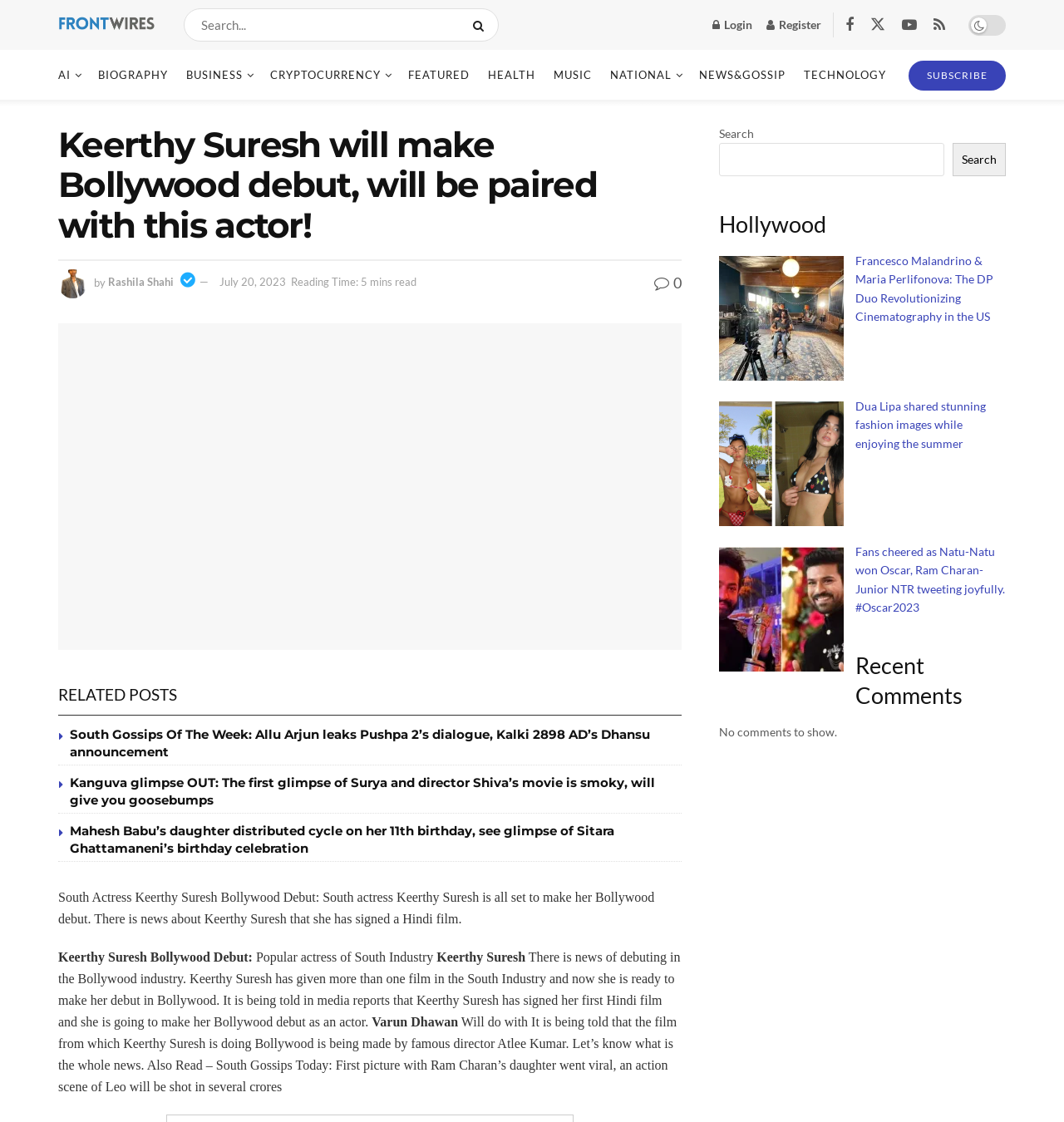Given the following UI element description: "name="s" placeholder="Search..."", find the bounding box coordinates in the webpage screenshot.

[0.172, 0.007, 0.469, 0.037]